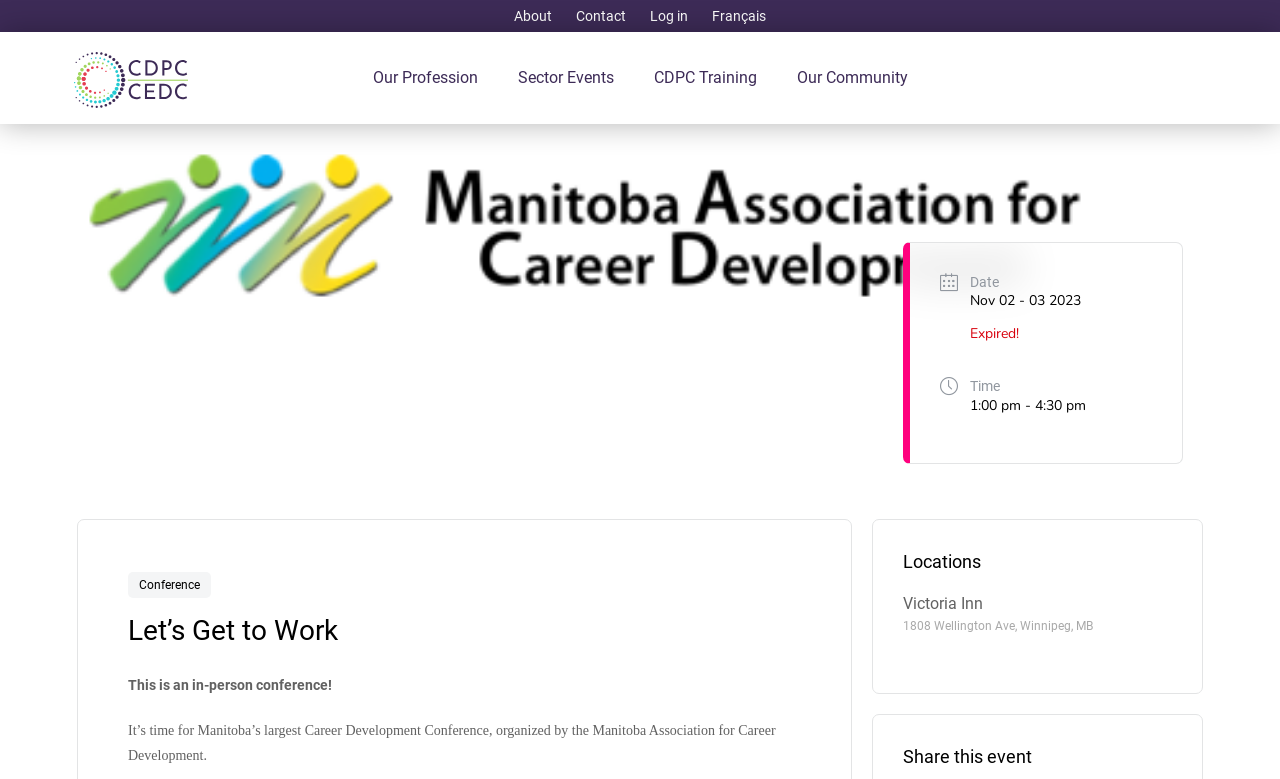Determine the coordinates of the bounding box that should be clicked to complete the instruction: "Learn more about the conference". The coordinates should be represented by four float numbers between 0 and 1: [left, top, right, bottom].

[0.1, 0.734, 0.165, 0.767]